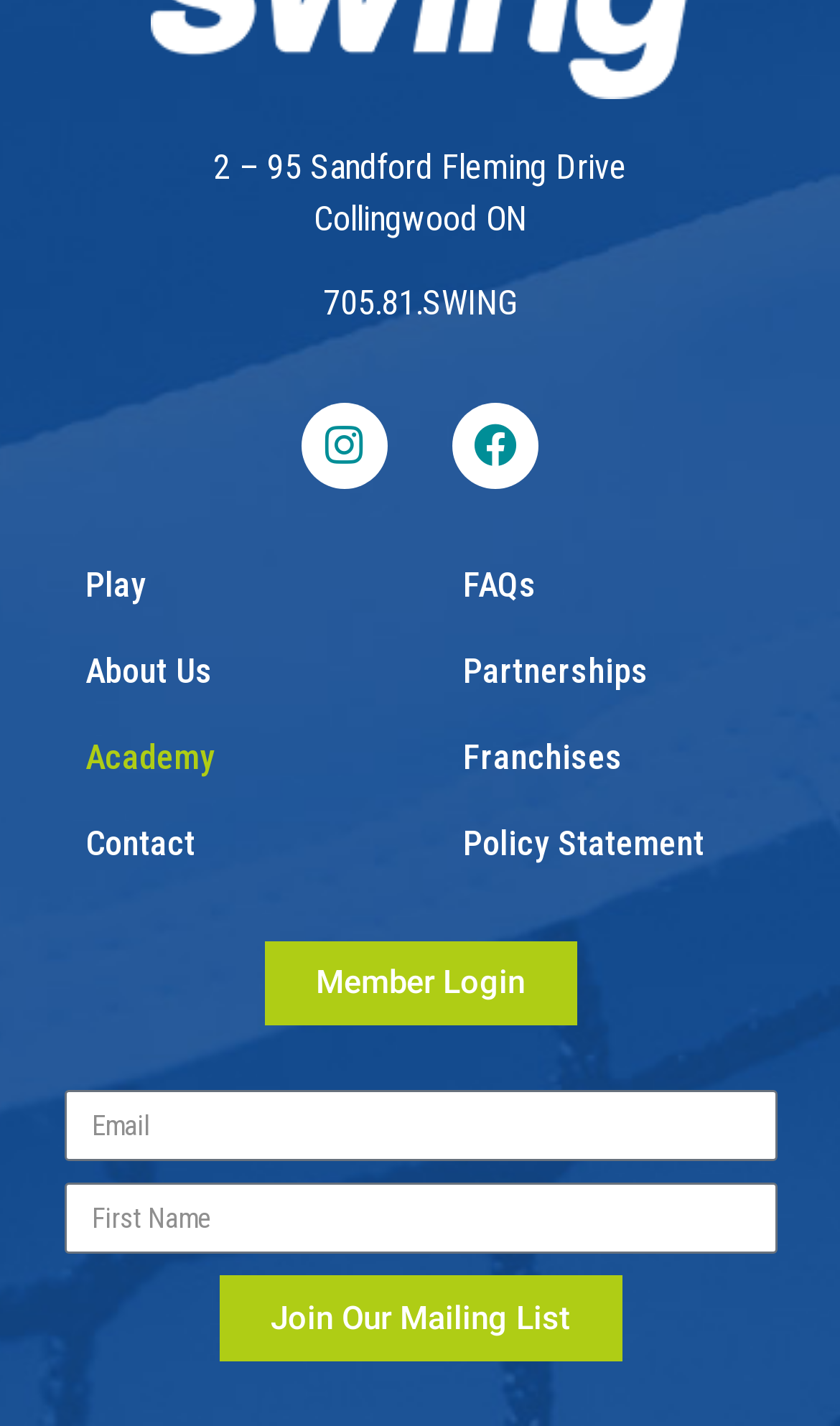Please identify the bounding box coordinates of the element on the webpage that should be clicked to follow this instruction: "Click the 'Join Our Mailing List' button". The bounding box coordinates should be given as four float numbers between 0 and 1, formatted as [left, top, right, bottom].

[0.26, 0.895, 0.74, 0.955]